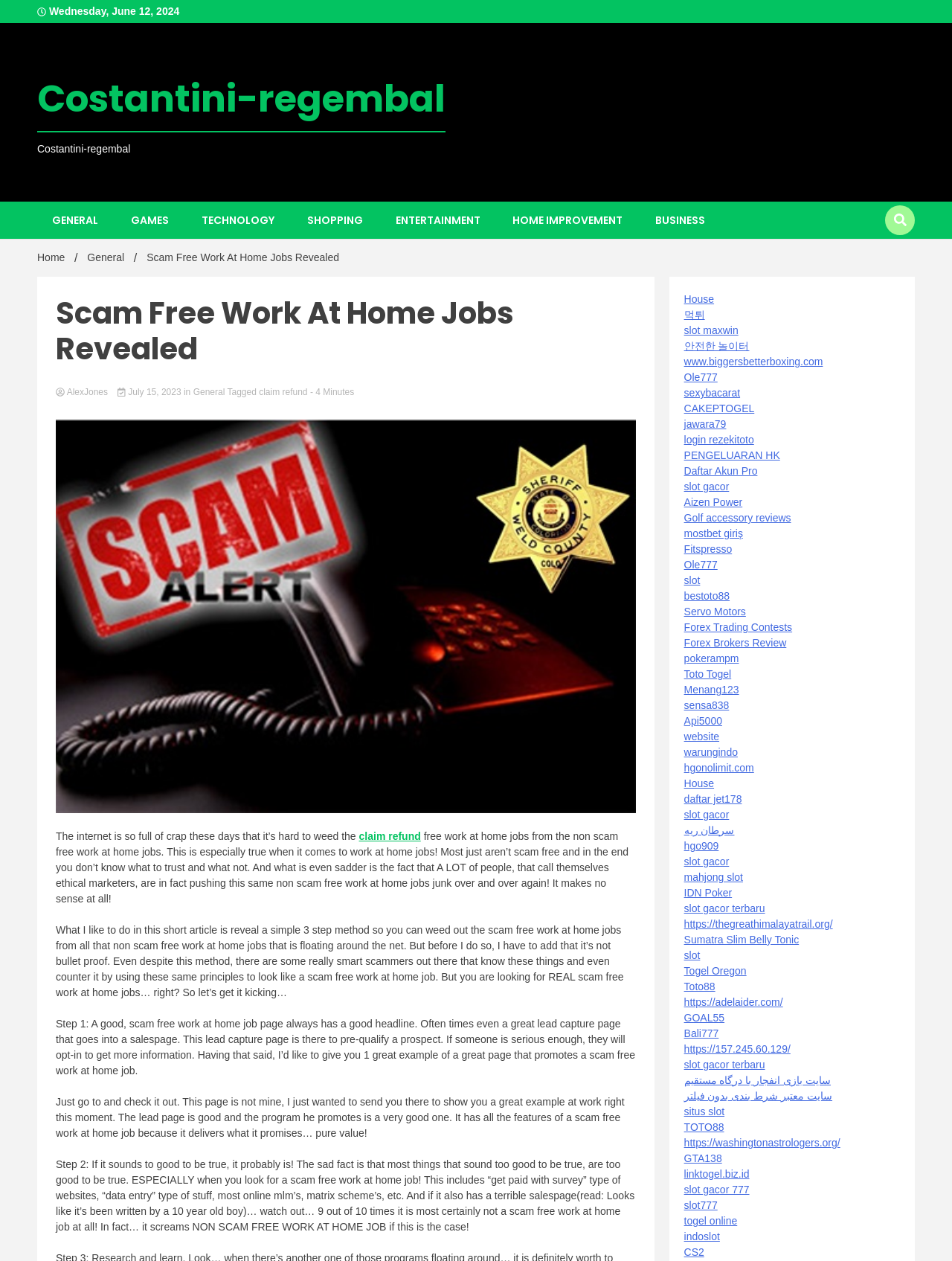What is the date mentioned at the top of the webpage?
Give a comprehensive and detailed explanation for the question.

I found the date 'Wednesday, June 12, 2024' at the top of the webpage, which is located in a StaticText element with bounding box coordinates [0.048, 0.004, 0.188, 0.014].